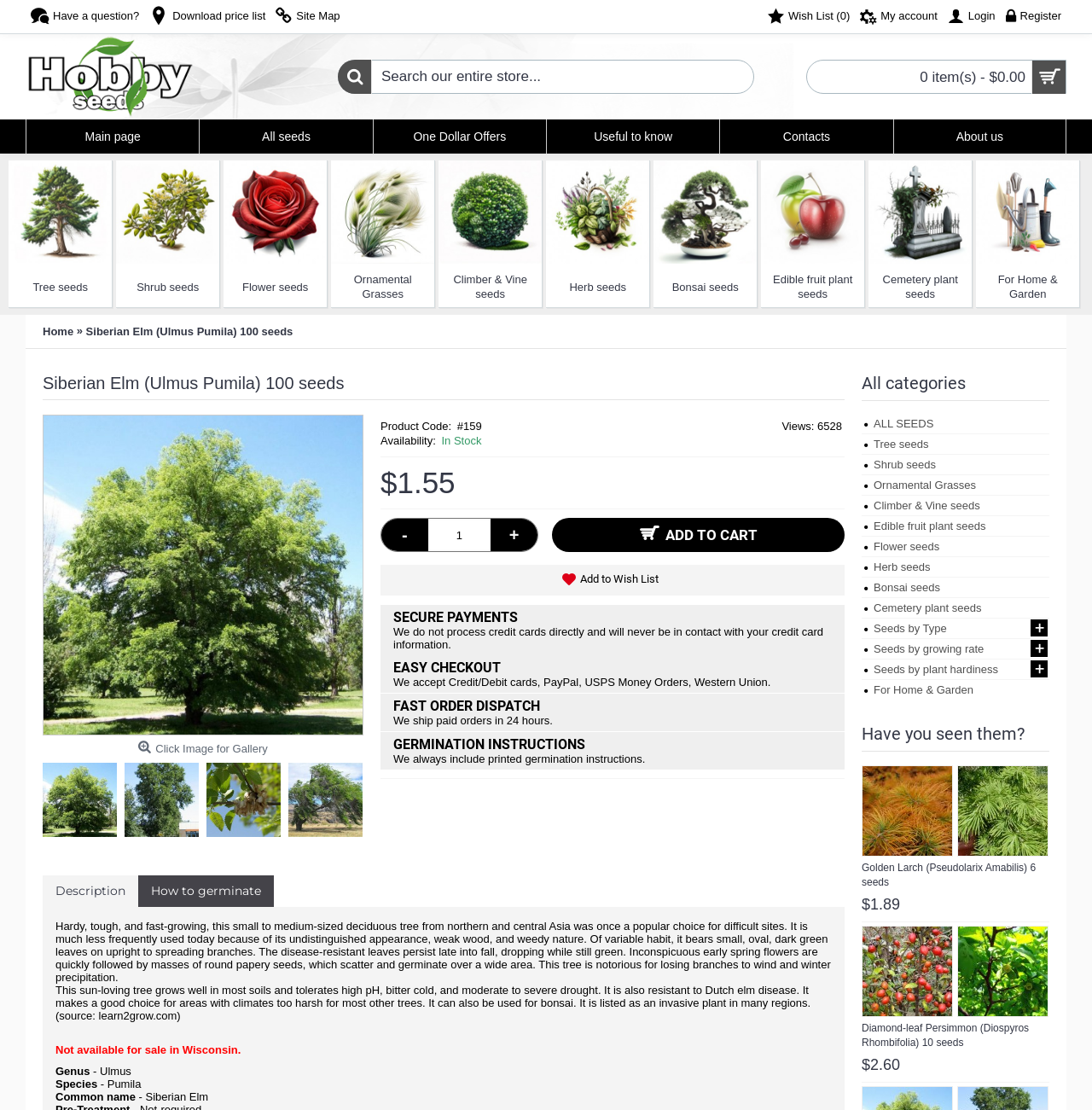What is the name of the seed product?
Your answer should be a single word or phrase derived from the screenshot.

Siberian Elm (Ulmus Pumila) 100 seeds